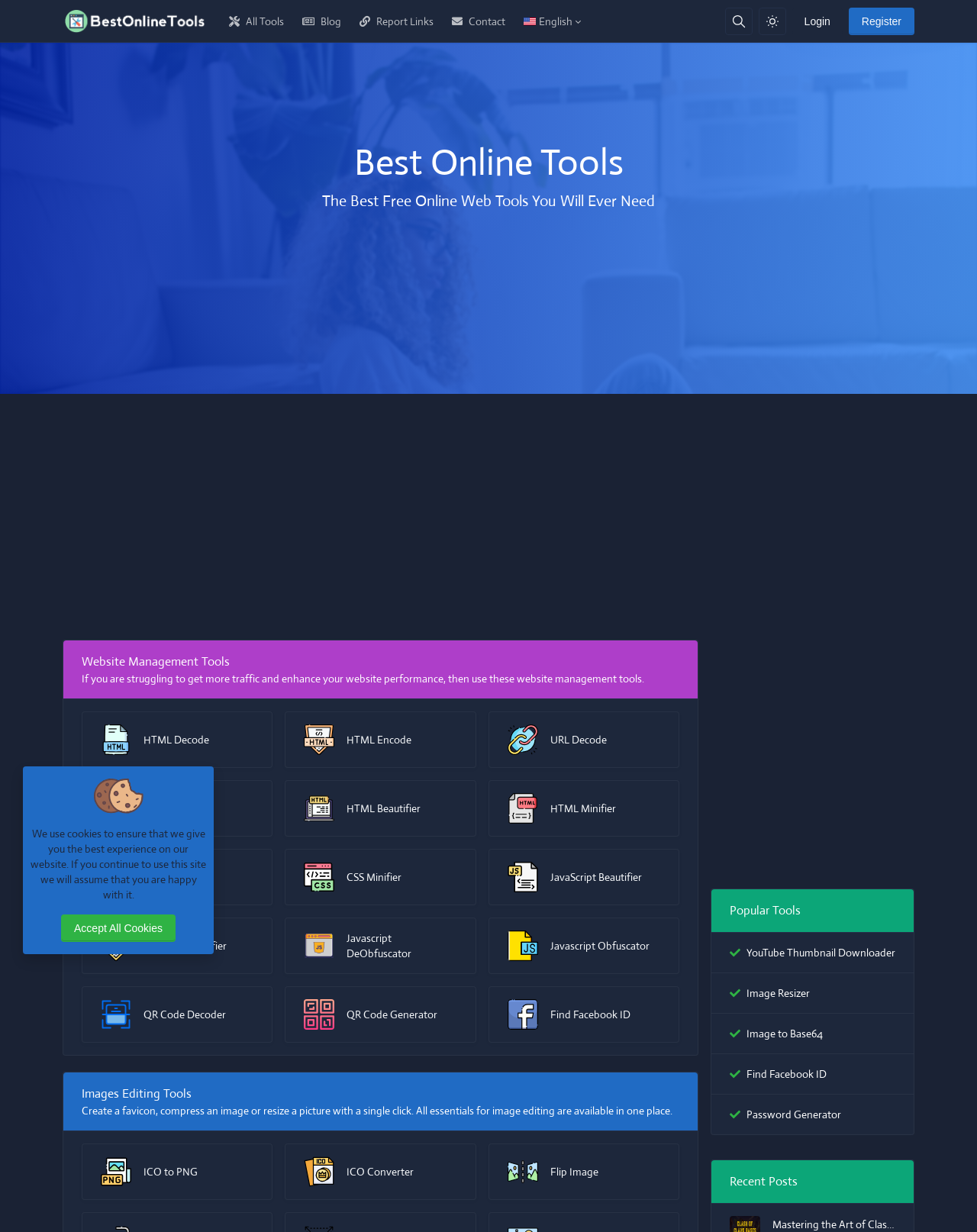Based on the provided description, "Find Facebook ID", find the bounding box of the corresponding UI element in the screenshot.

[0.5, 0.8, 0.695, 0.846]